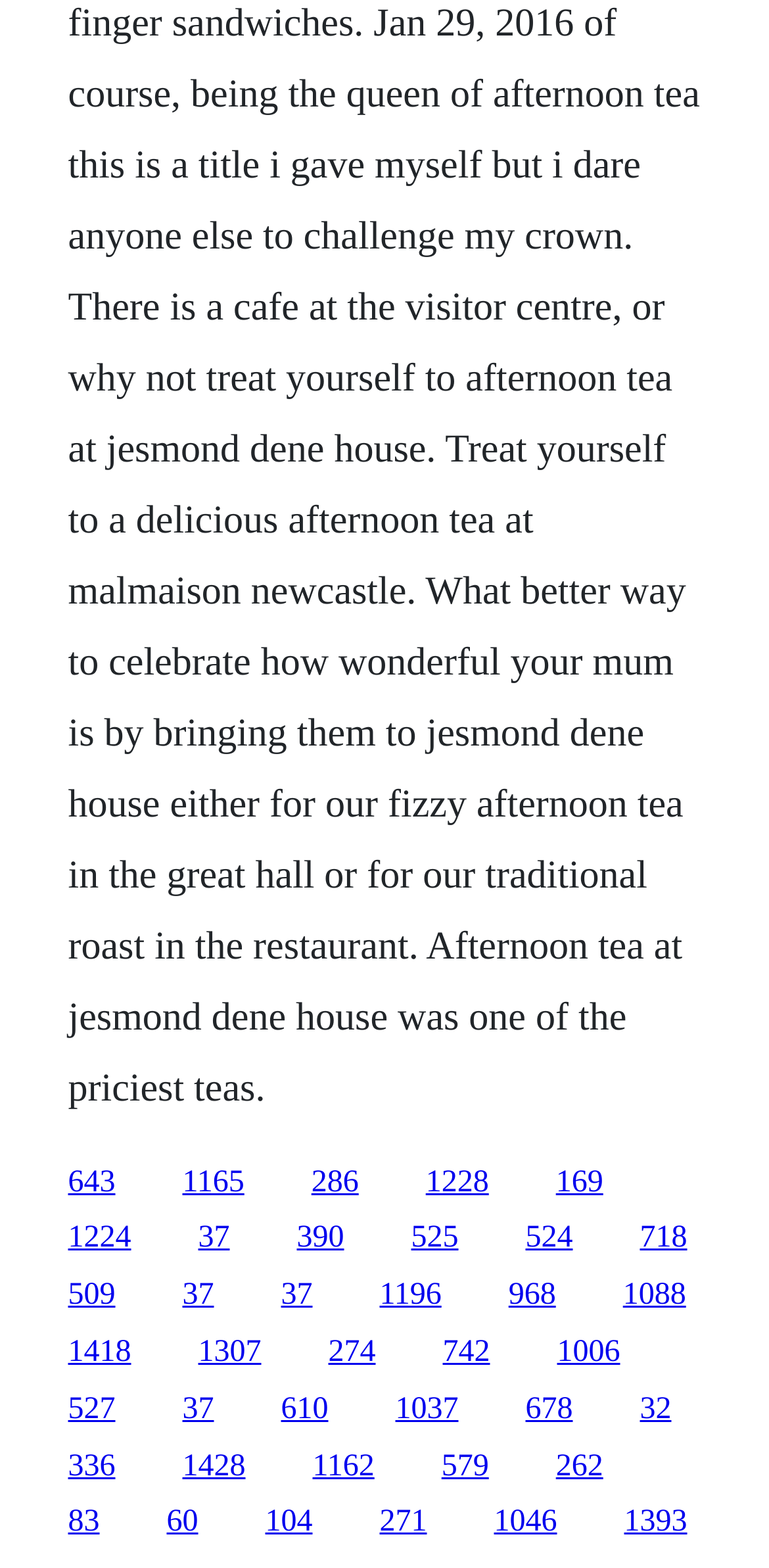How many links are on the webpage?
Refer to the screenshot and answer in one word or phrase.

50